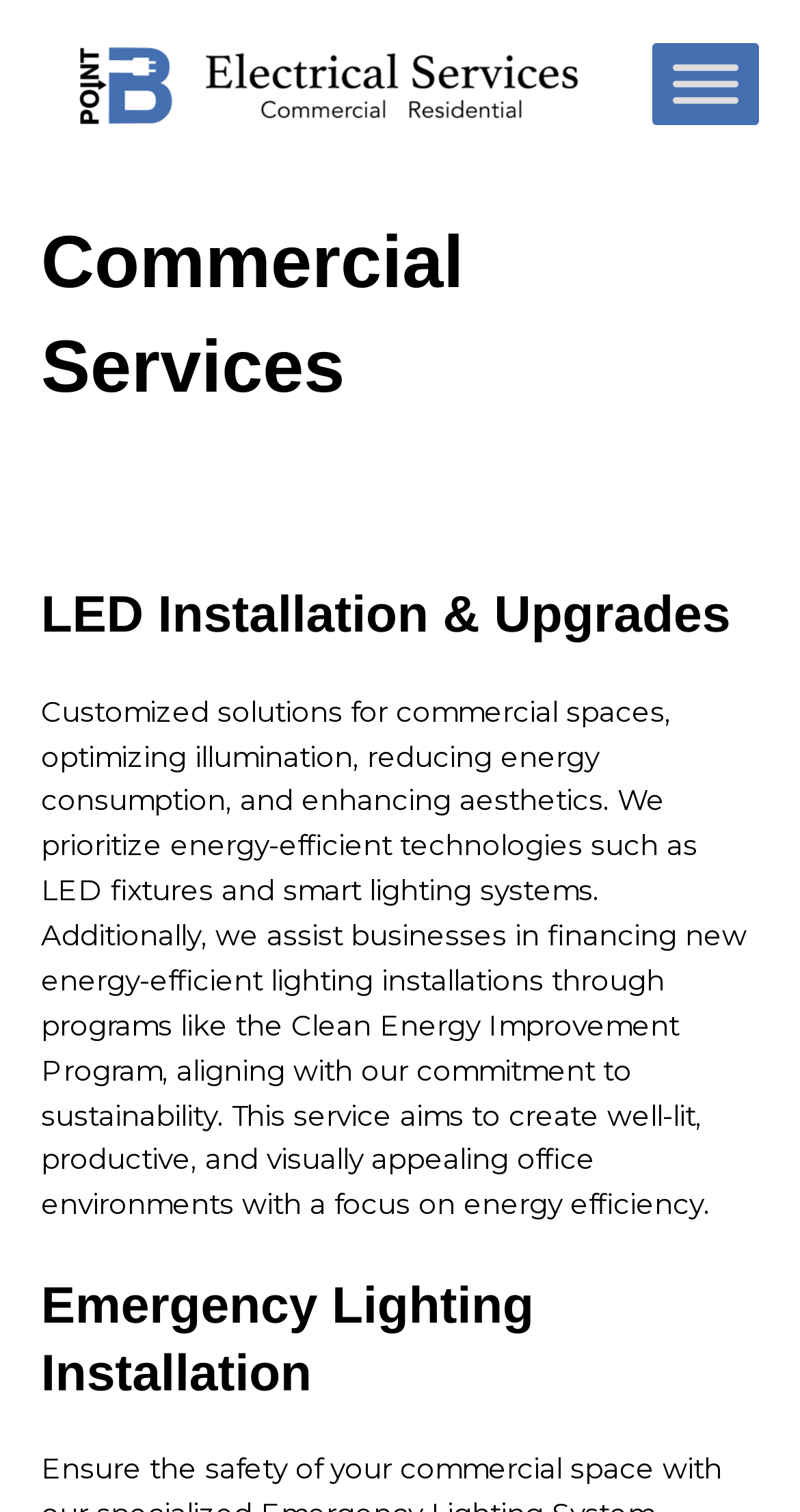Provide a brief response to the question below using one word or phrase:
What is the name of the company providing electrical services?

Point B Electrical Services